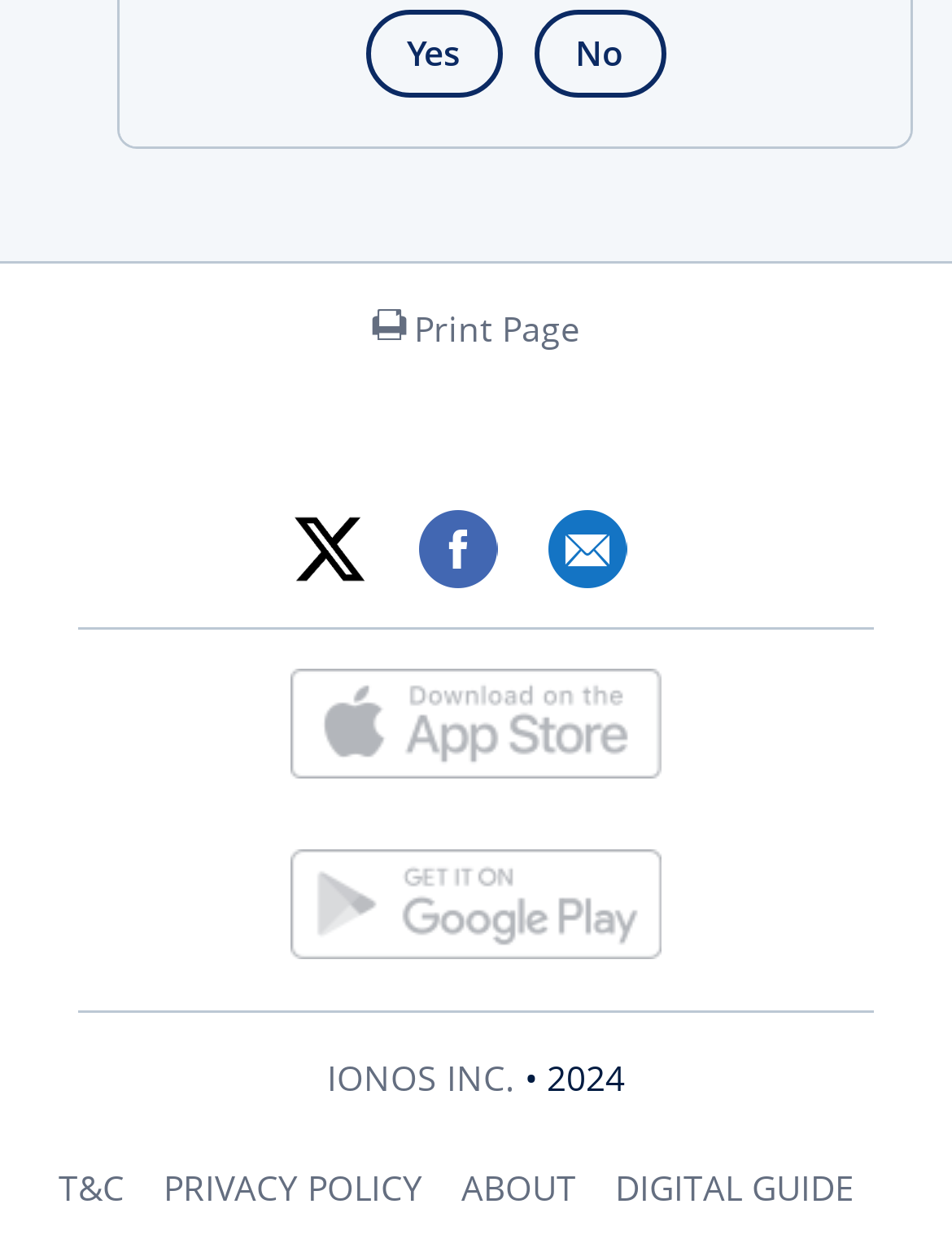How many links are in the footer? Using the information from the screenshot, answer with a single word or phrase.

4